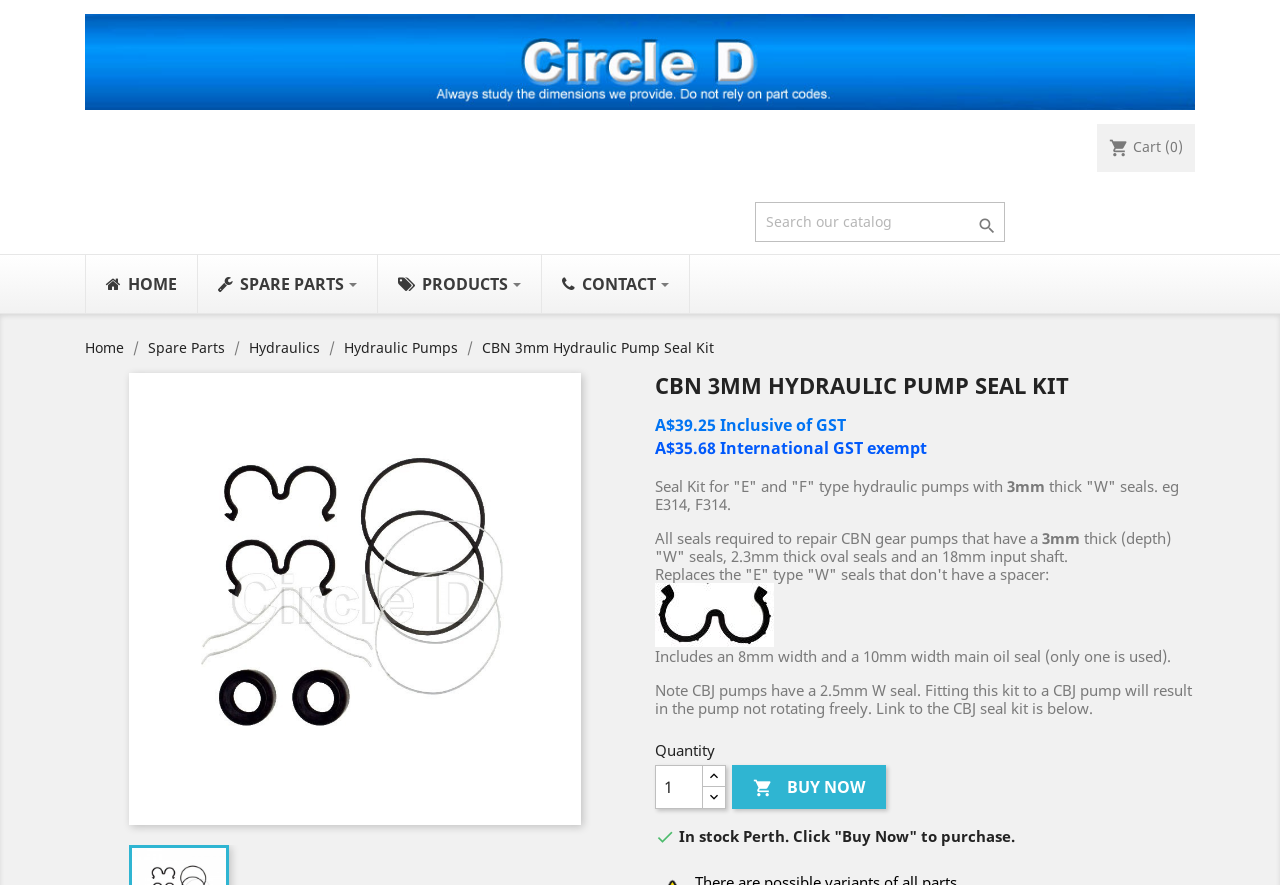Write an extensive caption that covers every aspect of the webpage.

This webpage is about a CBN 3mm Hydraulic Pump Seal Kit for "E" and "F" type hydraulic pumps. At the top, there is a header section with a shopping cart icon and a link to the cart with a count of 0 items. Below that, there is a search bar with a magnifying glass icon and a button to submit the search query.

On the top-left corner, there are navigation links to the home page, spare parts, products, and contact page. Below that, there are more specific links to hydraulics, hydraulic pumps, and the current page, CBN 3mm Hydraulic Pump Seal Kit.

The main content of the page is divided into two sections. On the left, there is a product description section with a heading "CBN 3MM HYDRAULIC PUMP SEAL KIT" and several paragraphs of text describing the product, including its features, compatibility, and warnings. The text is organized into several blocks with different font sizes and styles.

On the right, there is a pricing and ordering section with two prices, one inclusive of GST and the other exempt from GST. Below the prices, there is a quantity input field with increment and decrement buttons, and a "Buy Now" button. Above the quantity input field, there is a note indicating that the product is in stock in Perth.

Throughout the page, there are several icons, including a shopping cart, a magnifying glass, and various arrow icons. The overall layout is organized and easy to navigate, with clear headings and concise text.